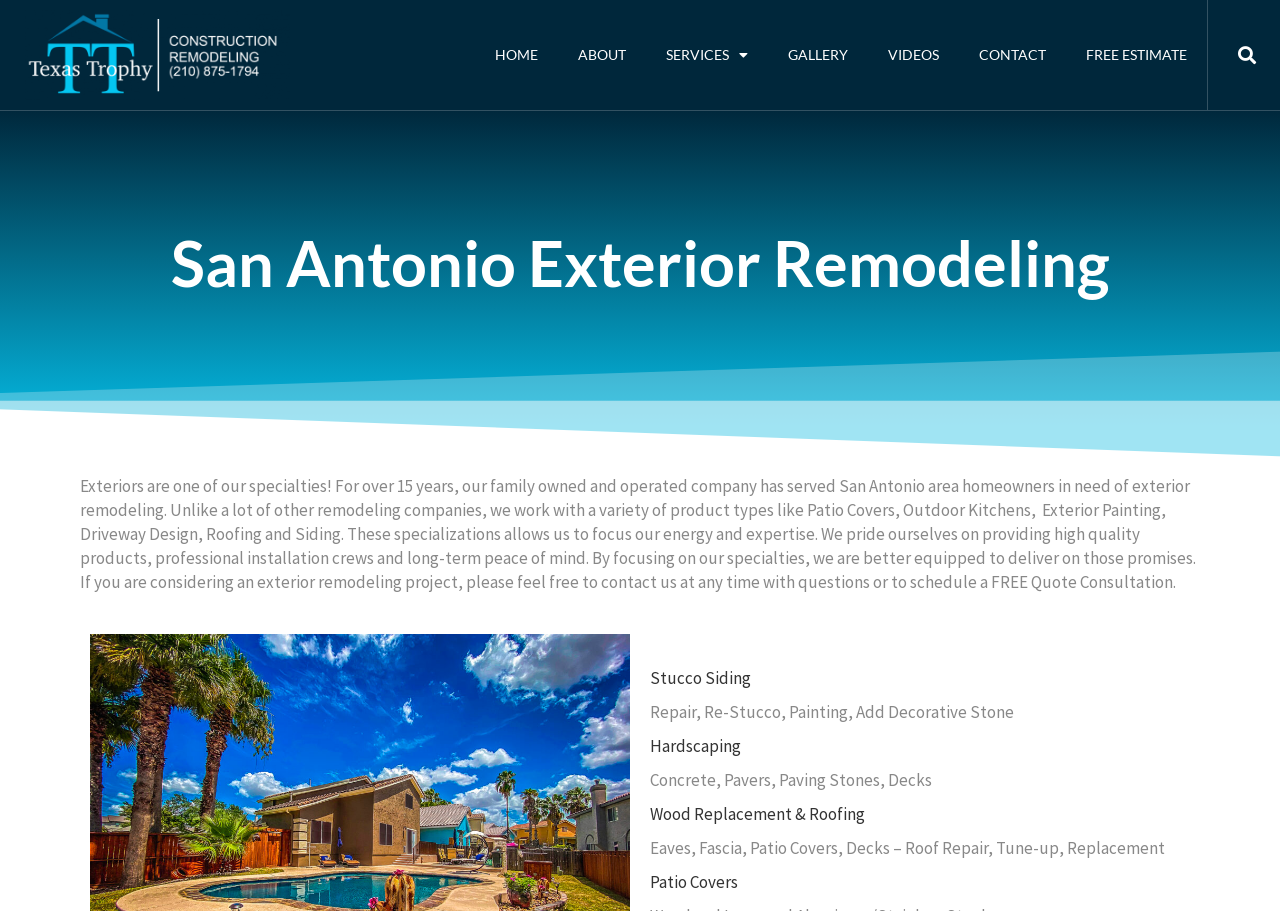What is the main title displayed on this webpage?

San Antonio Exterior Remodeling